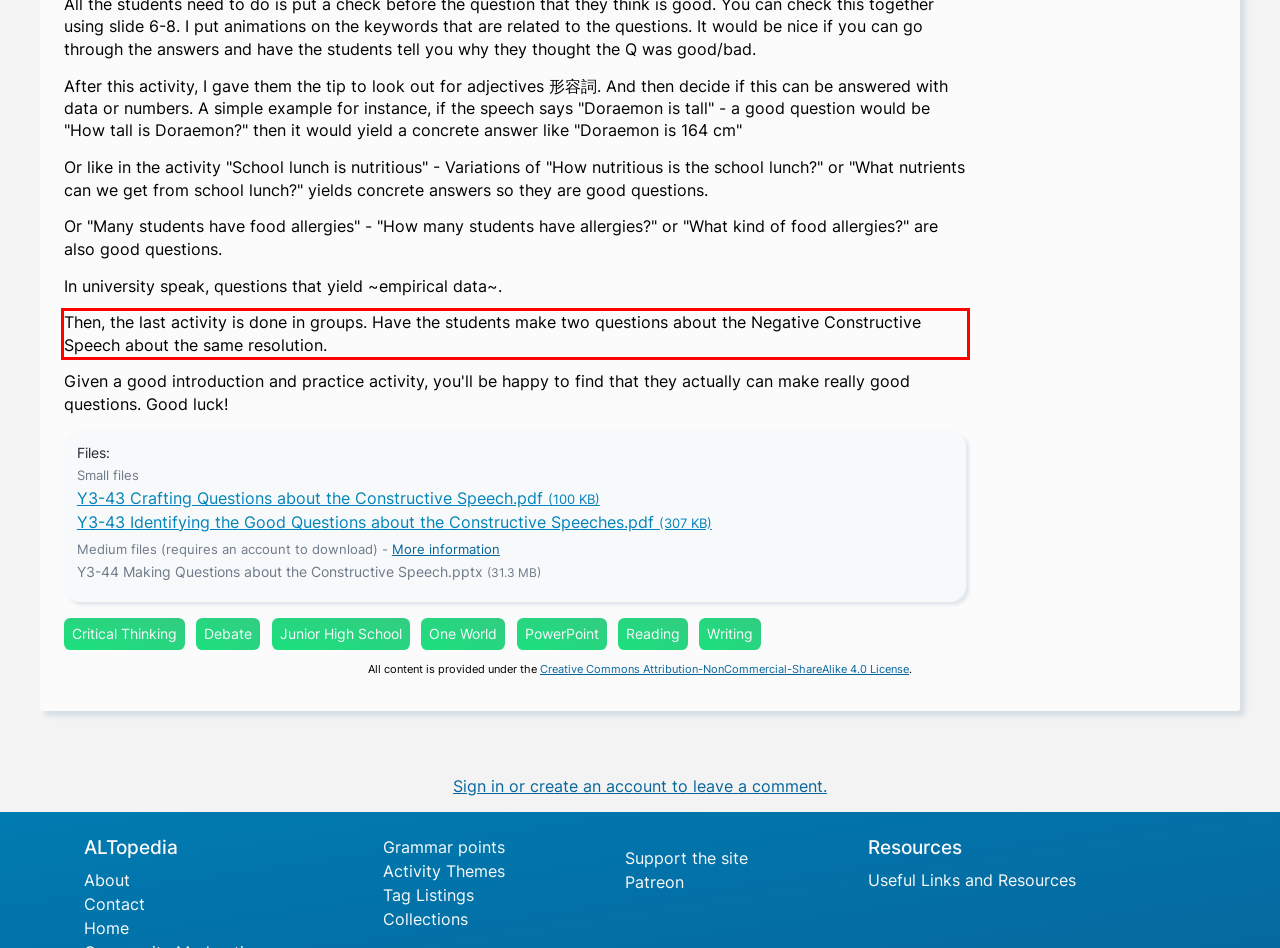By examining the provided screenshot of a webpage, recognize the text within the red bounding box and generate its text content.

Then, the last activity is done in groups. Have the students make two questions about the Negative Constructive Speech about the same resolution.